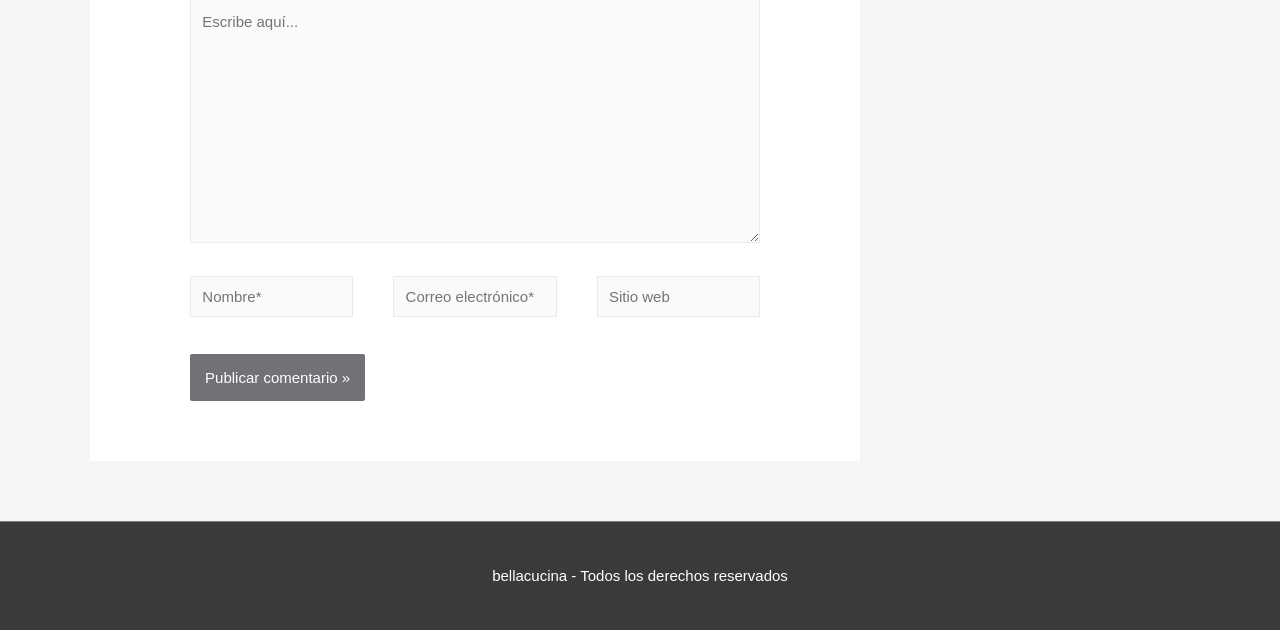Utilize the information from the image to answer the question in detail:
What is the purpose of the text box labeled 'Nombre*'? 

The text box labeled 'Nombre*' is required, indicating that it is a mandatory field. Its purpose is to input the user's name, likely for identification or authentication purposes.